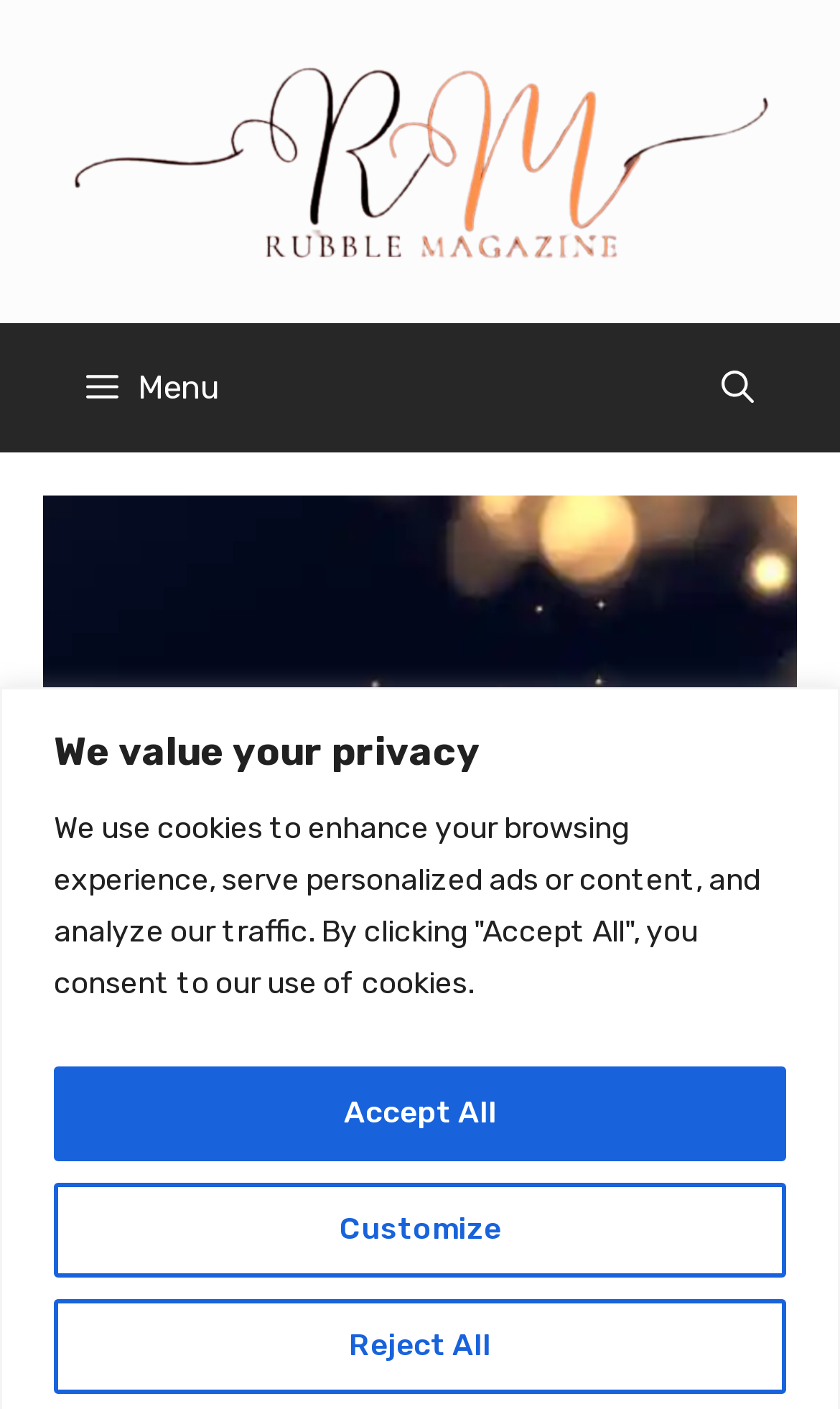Please look at the image and answer the question with a detailed explanation: What is the purpose of the buttons at the top?

I examined the buttons at the top and found that they are related to customizing privacy settings, with options to 'Customize', 'Reject All', and 'Accept All'.